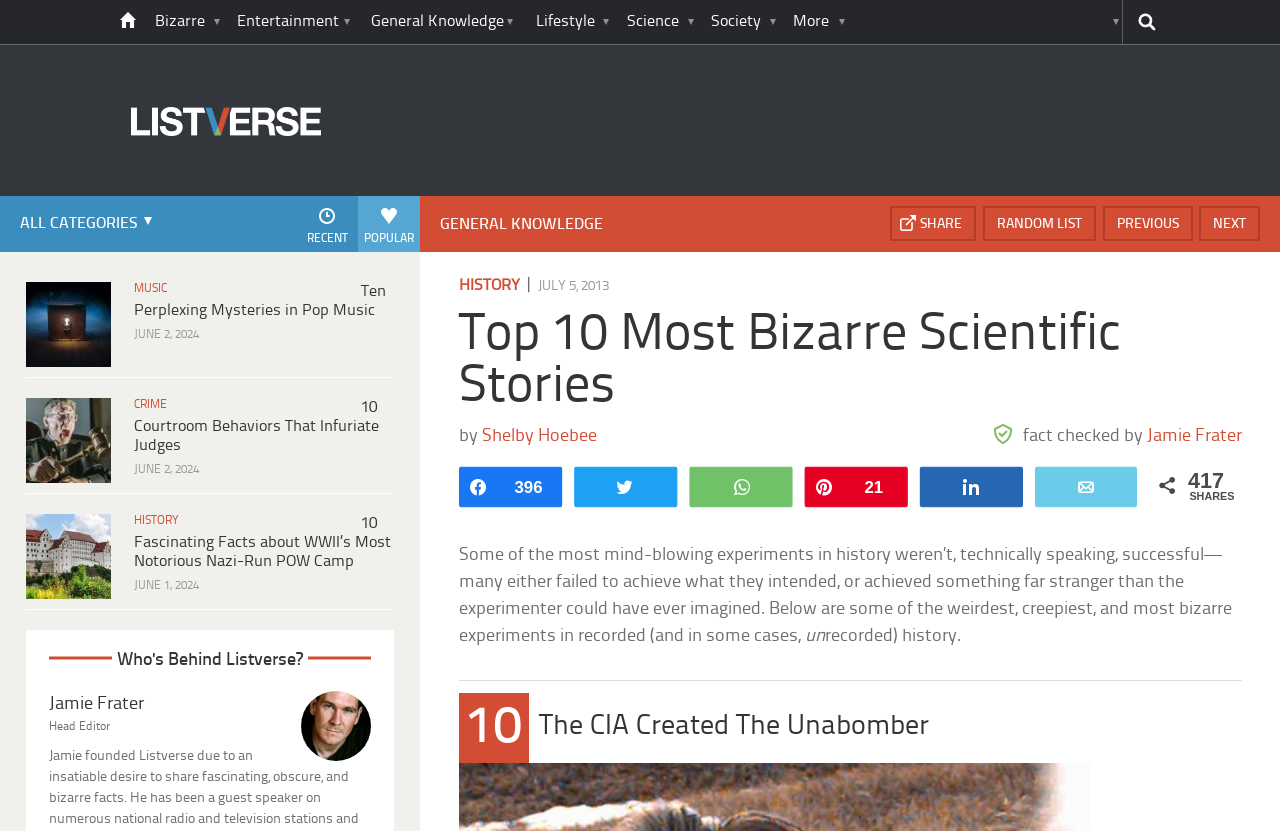Determine the bounding box coordinates for the UI element with the following description: "WhatsApp". The coordinates should be four float numbers between 0 and 1, represented as [left, top, right, bottom].

[0.524, 0.562, 0.579, 0.606]